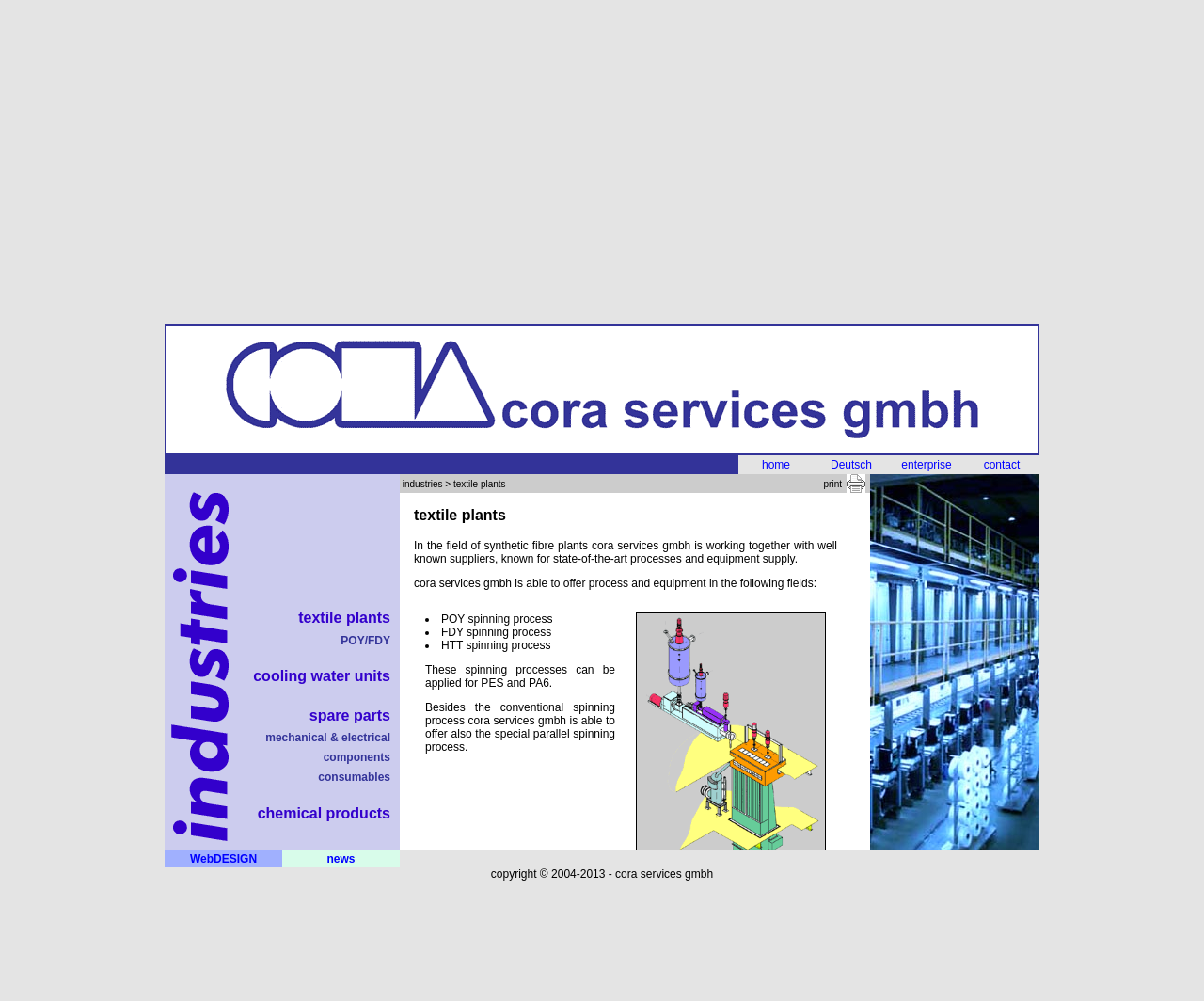Determine the bounding box coordinates of the element that should be clicked to execute the following command: "select language Deutsch".

[0.69, 0.458, 0.724, 0.471]